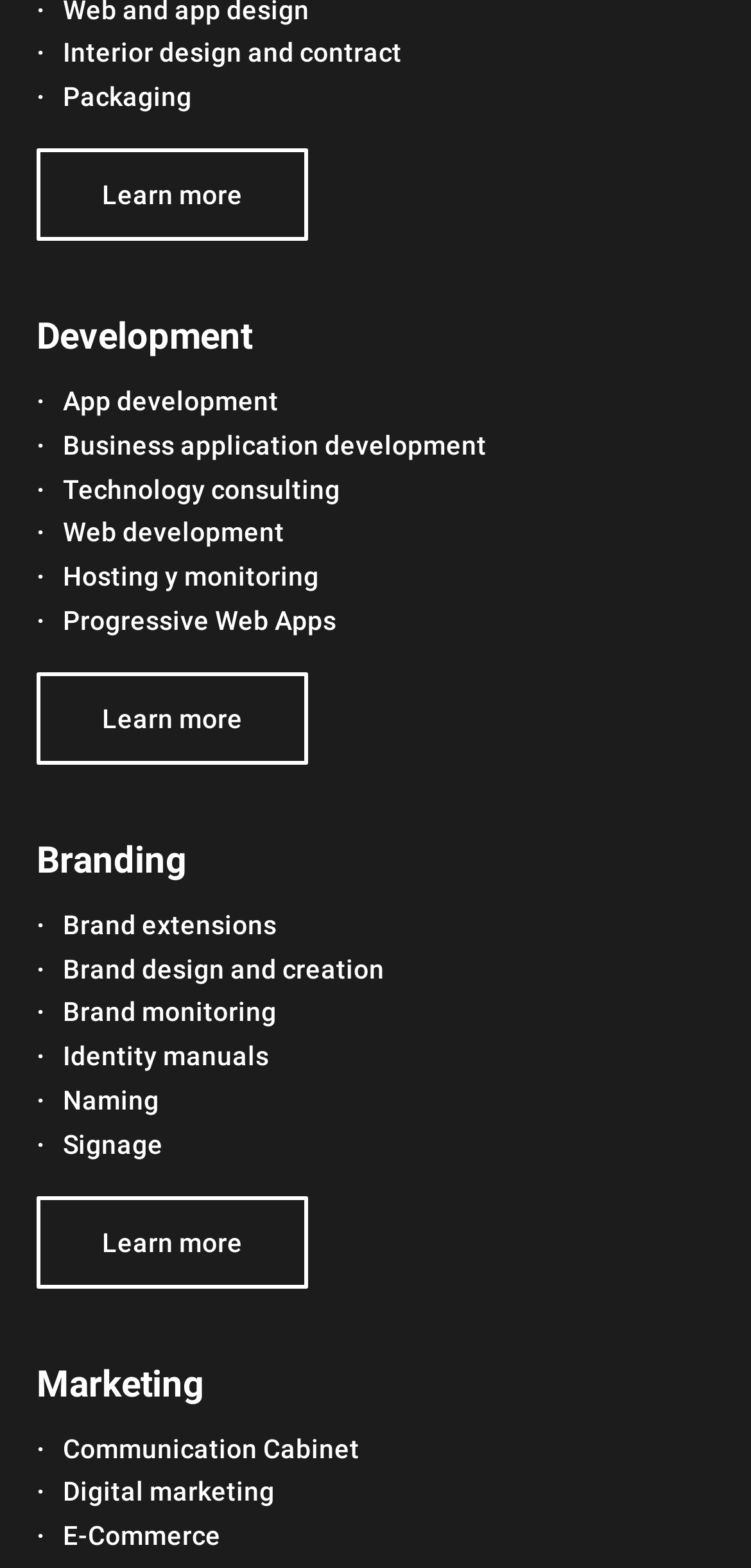Identify the bounding box coordinates of the clickable region required to complete the instruction: "Learn more about interior design and contract". The coordinates should be given as four float numbers within the range of 0 and 1, i.e., [left, top, right, bottom].

[0.084, 0.024, 0.535, 0.044]